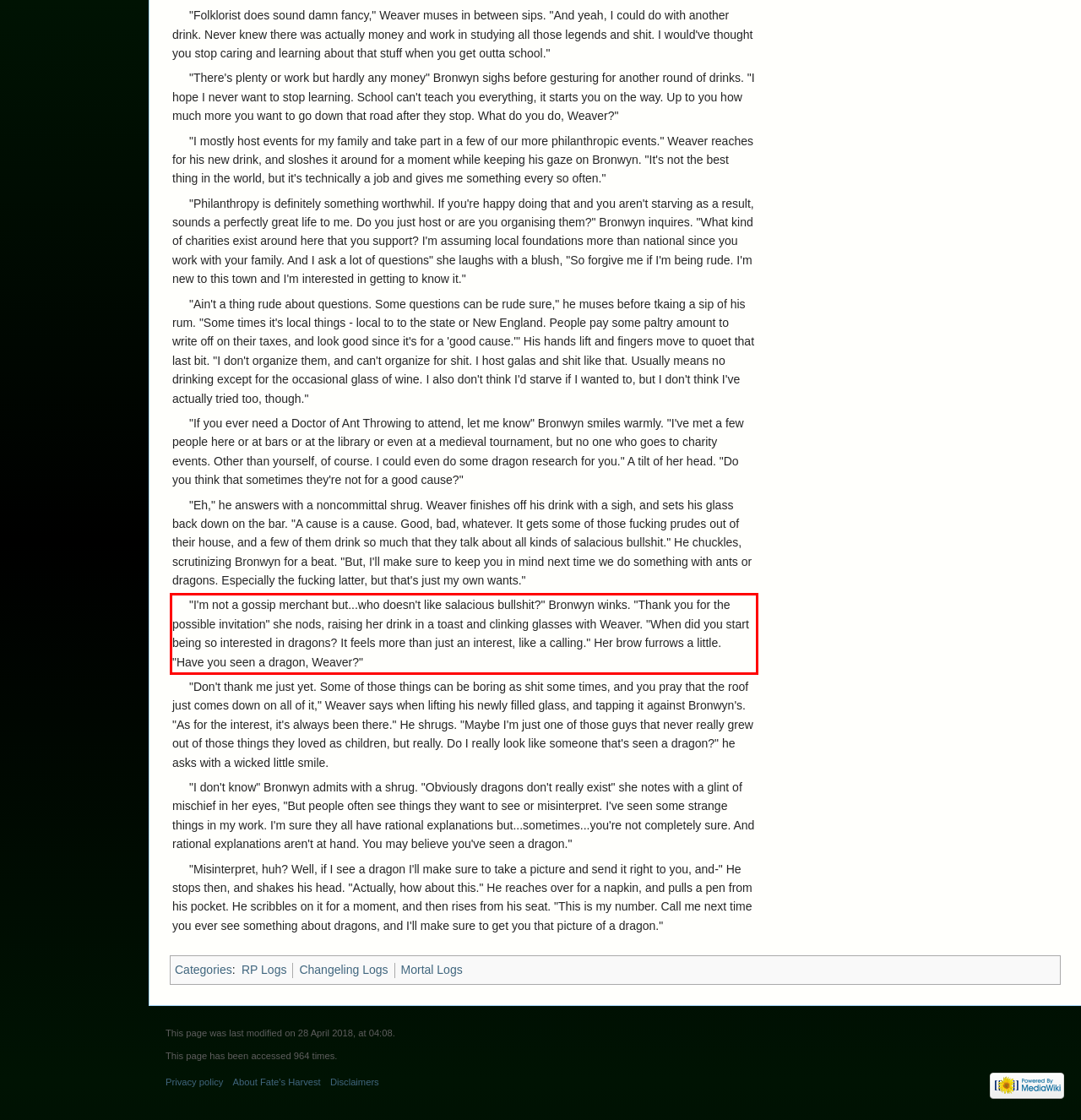You are given a screenshot showing a webpage with a red bounding box. Perform OCR to capture the text within the red bounding box.

"I'm not a gossip merchant but...who doesn't like salacious bullshit?" Bronwyn winks. "Thank you for the possible invitation" she nods, raising her drink in a toast and clinking glasses with Weaver. "When did you start being so interested in dragons? It feels more than just an interest, like a calling." Her brow furrows a little. "Have you seen a dragon, Weaver?"